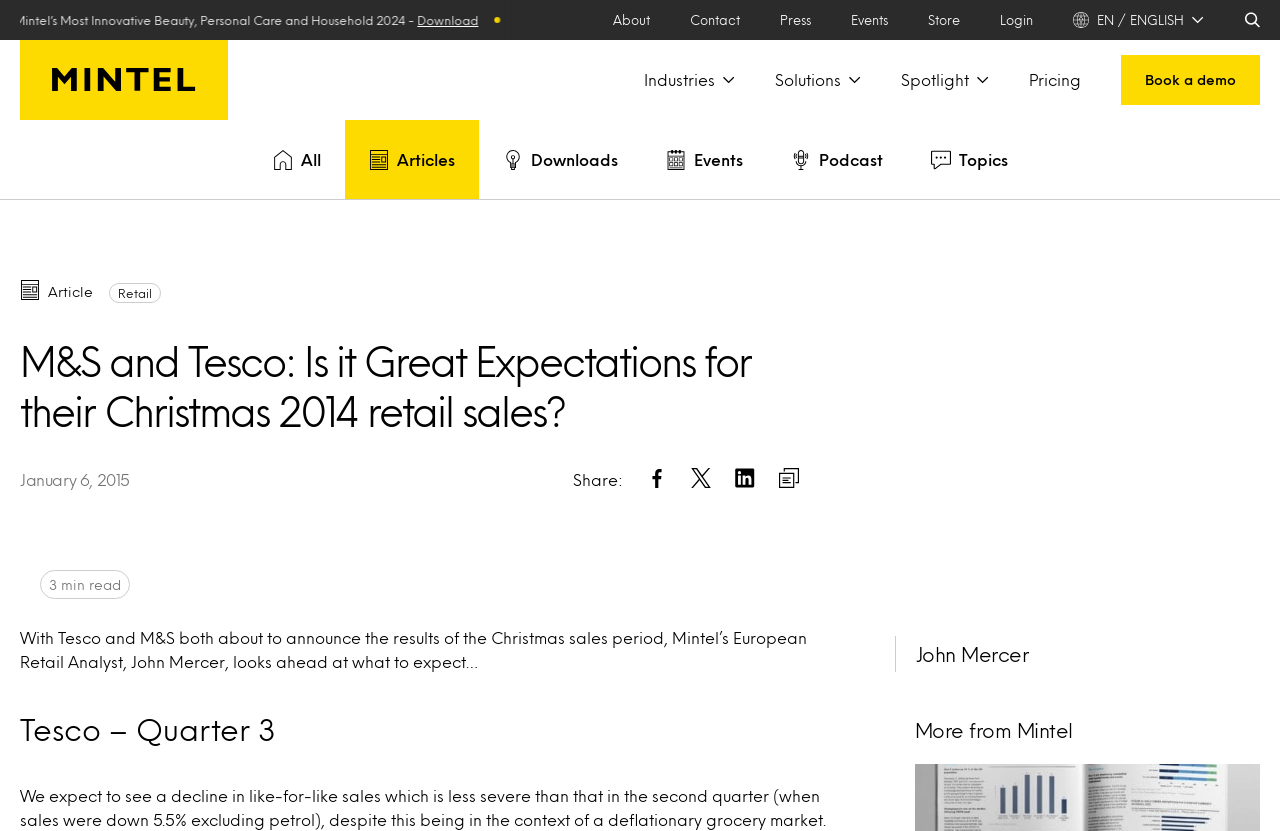Extract the main title from the webpage and generate its text.

M&S and Tesco: Is it Great Expectations for their Christmas 2014 retail sales?